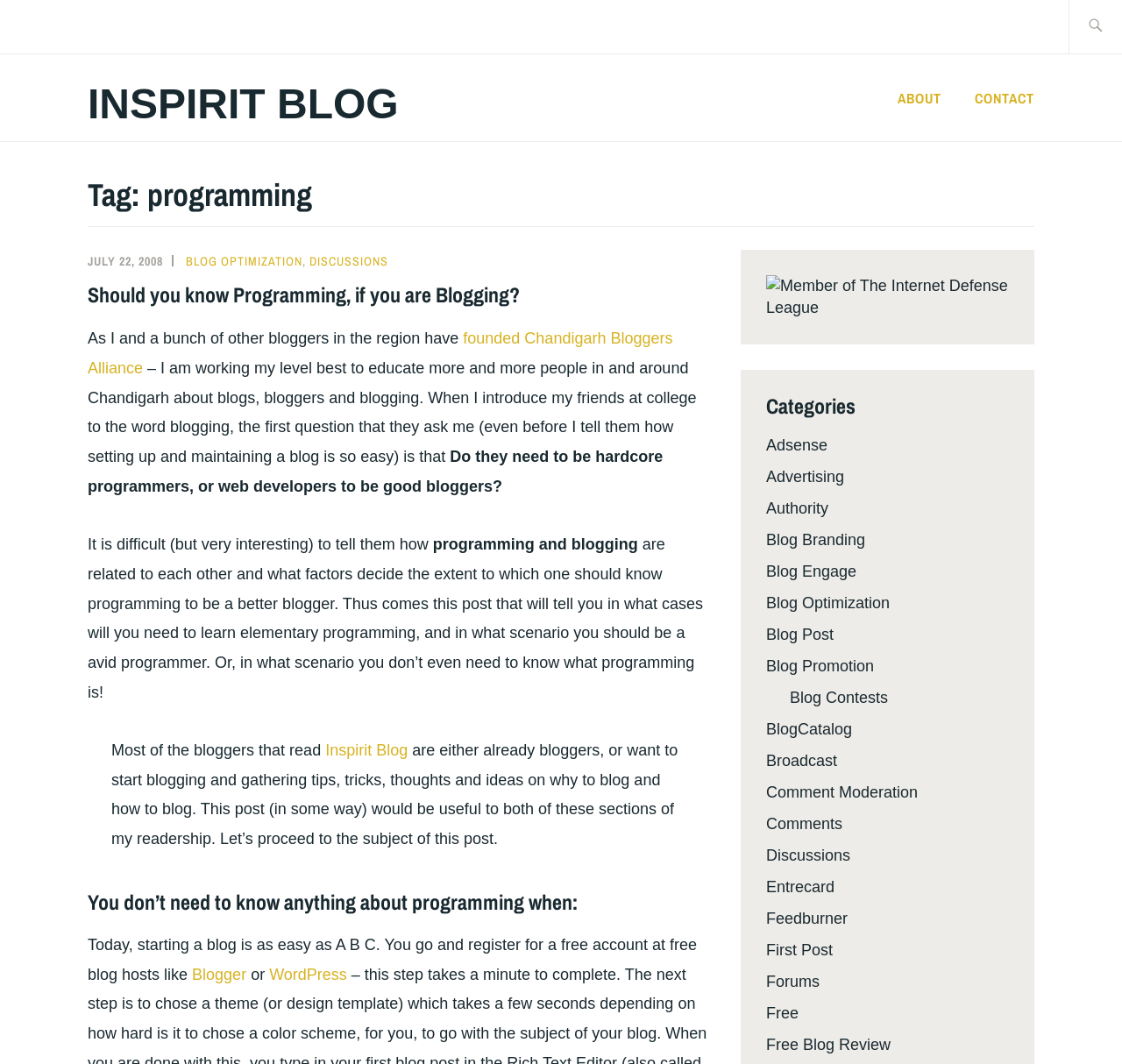Extract the bounding box coordinates for the UI element described by the text: "Blog Contests". The coordinates should be in the form of [left, top, right, bottom] with values between 0 and 1.

[0.704, 0.647, 0.791, 0.664]